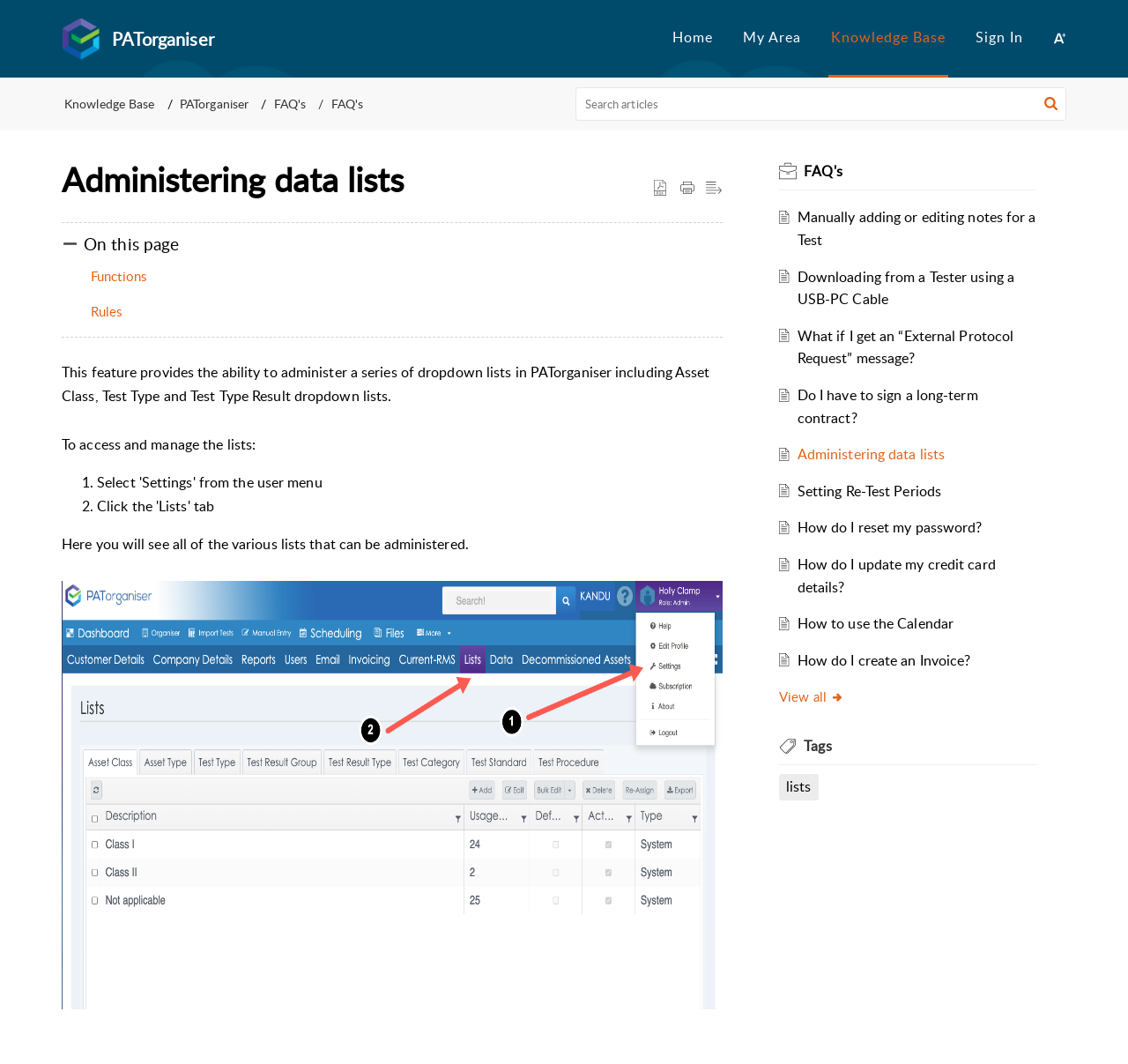Calculate the bounding box coordinates for the UI element based on the following description: "How to use the Calendar". Ensure the coordinates are four float numbers between 0 and 1, i.e., [left, top, right, bottom].

[0.707, 0.577, 0.845, 0.595]